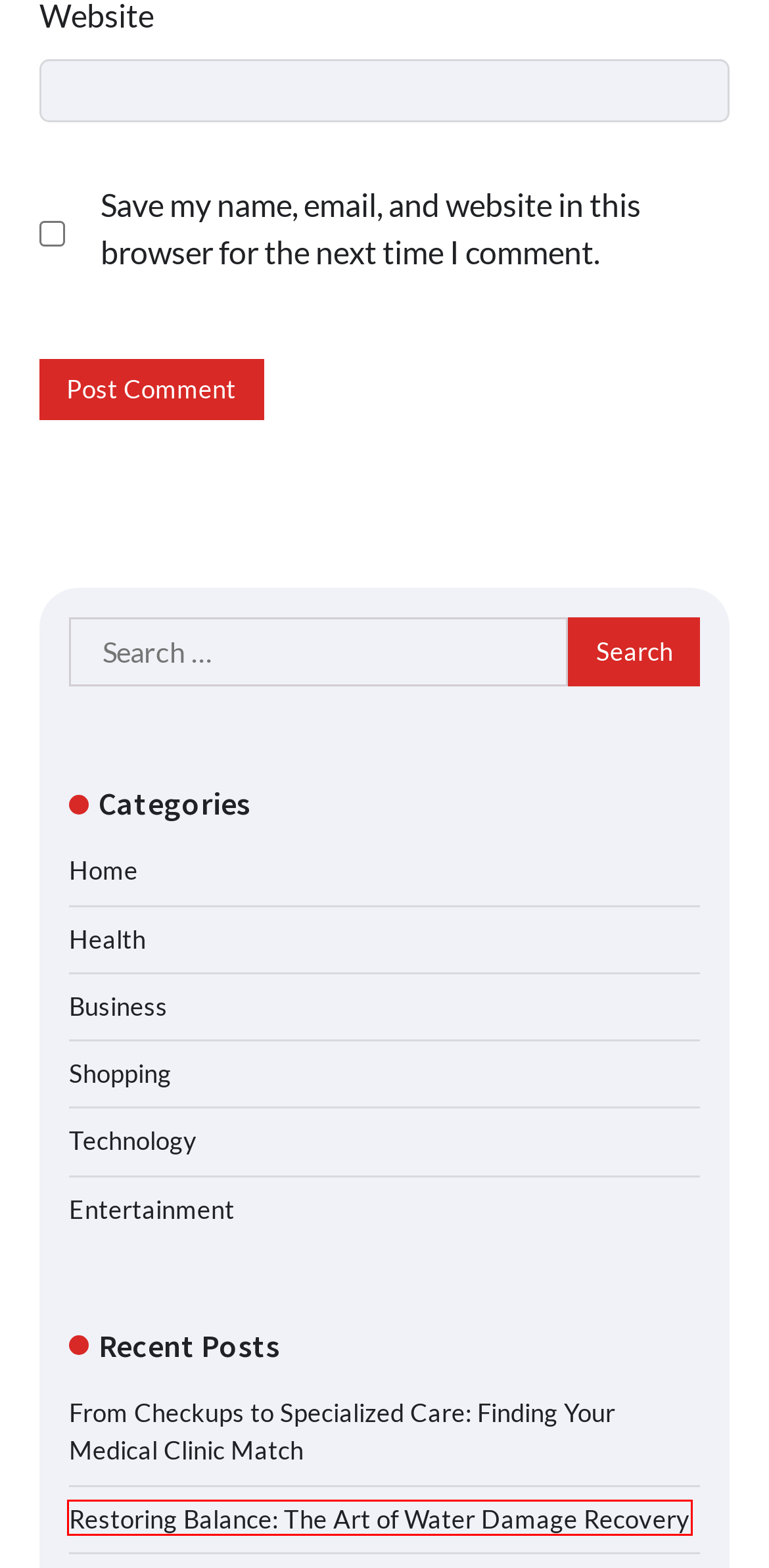Using the screenshot of a webpage with a red bounding box, pick the webpage description that most accurately represents the new webpage after the element inside the red box is clicked. Here are the candidates:
A. Entertainment – lemon drop martini
B. From Checkups to Specialized Care: Finding Your Medical Clinic Match – lemon drop martini
C. Shopping – lemon drop martini
D. Drip Drop Fix: Your Trusted Plumbing Service Partners – lemon drop martini
E. Home – lemon drop martini
F. Restoring Balance: The Art of Water Damage Recovery – lemon drop martini
G. Health – lemon drop martini
H. Business – lemon drop martini

F